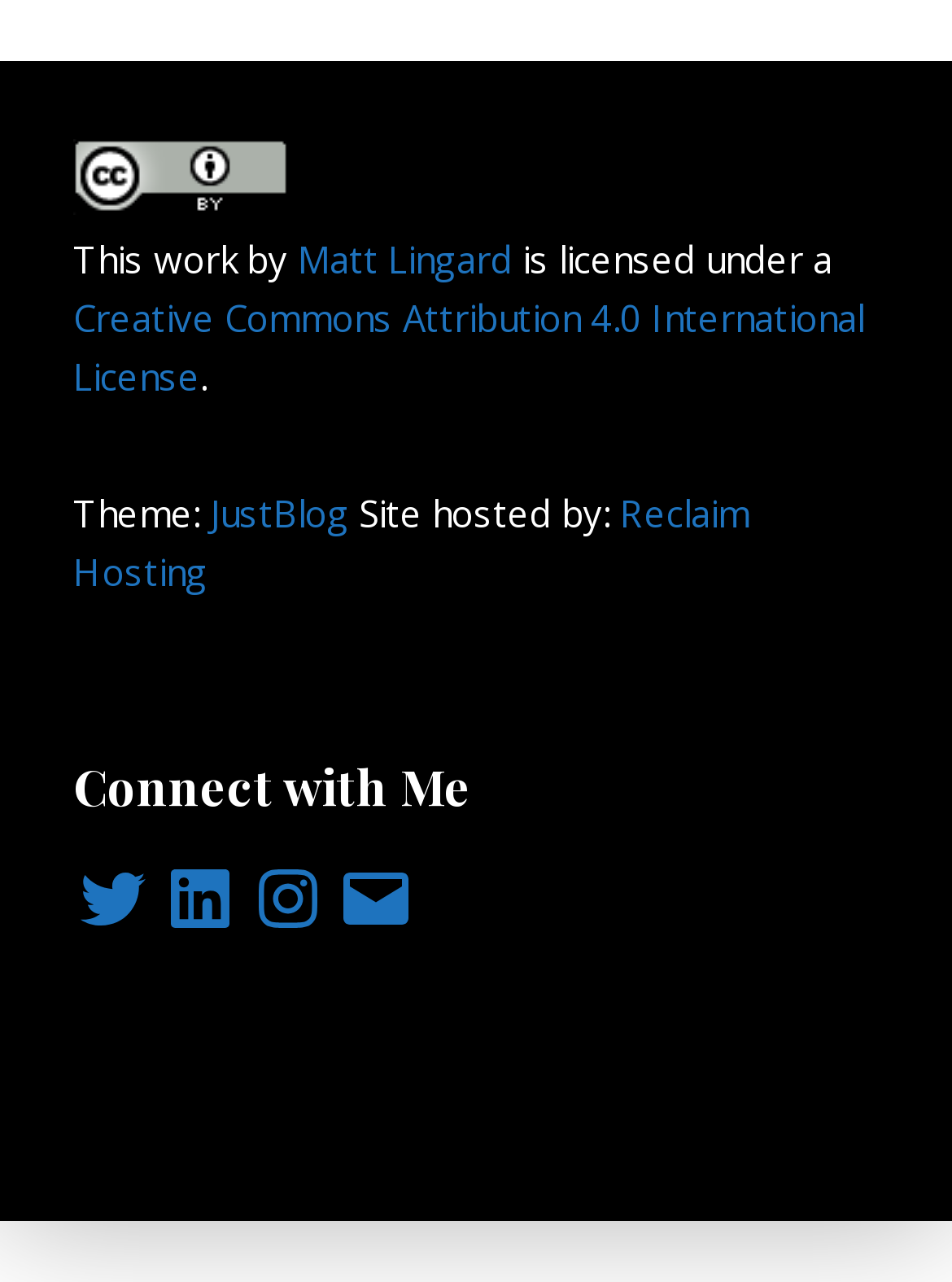Please look at the image and answer the question with a detailed explanation: What is the license of the work?

The license of the work can be found in the text 'This work by Matt Lingard is licensed under a Creative Commons Attribution 4.0 International License' which is located at the top of the webpage.